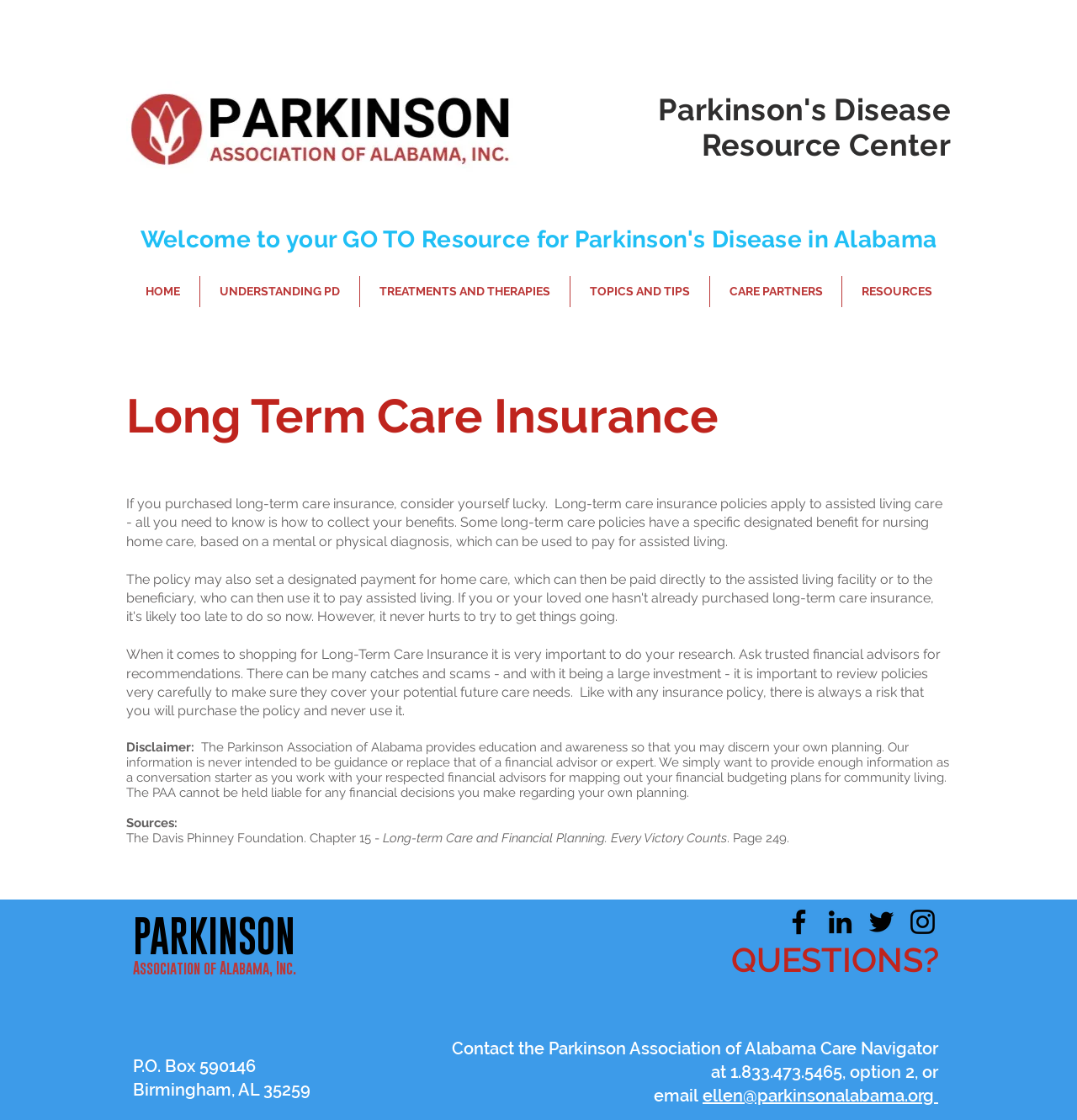Identify the bounding box coordinates of the clickable region required to complete the instruction: "Click on RESOURCES". The coordinates should be given as four float numbers within the range of 0 and 1, i.e., [left, top, right, bottom].

[0.782, 0.246, 0.883, 0.274]